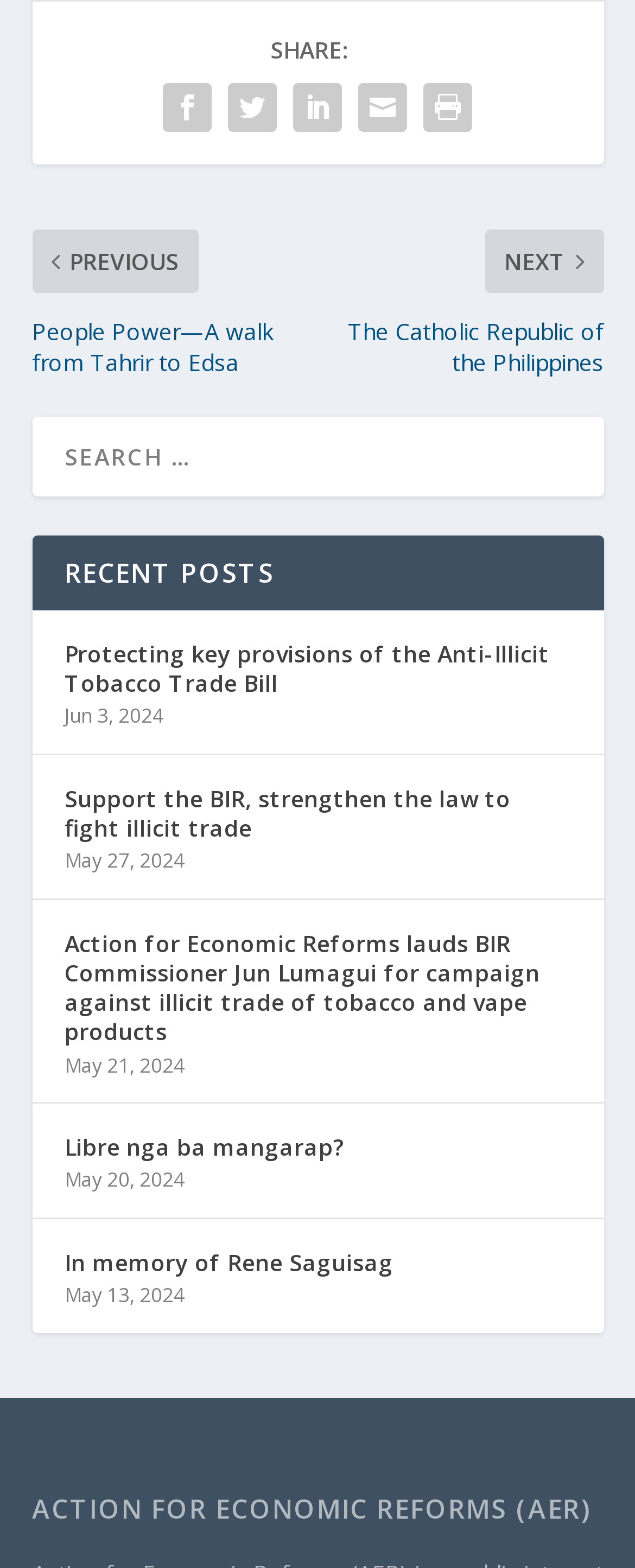Can you find the bounding box coordinates for the element that needs to be clicked to execute this instruction: "Read recent post 'Protecting key provisions of the Anti-Illicit Tobacco Trade Bill'"? The coordinates should be given as four float numbers between 0 and 1, i.e., [left, top, right, bottom].

[0.101, 0.405, 0.899, 0.449]